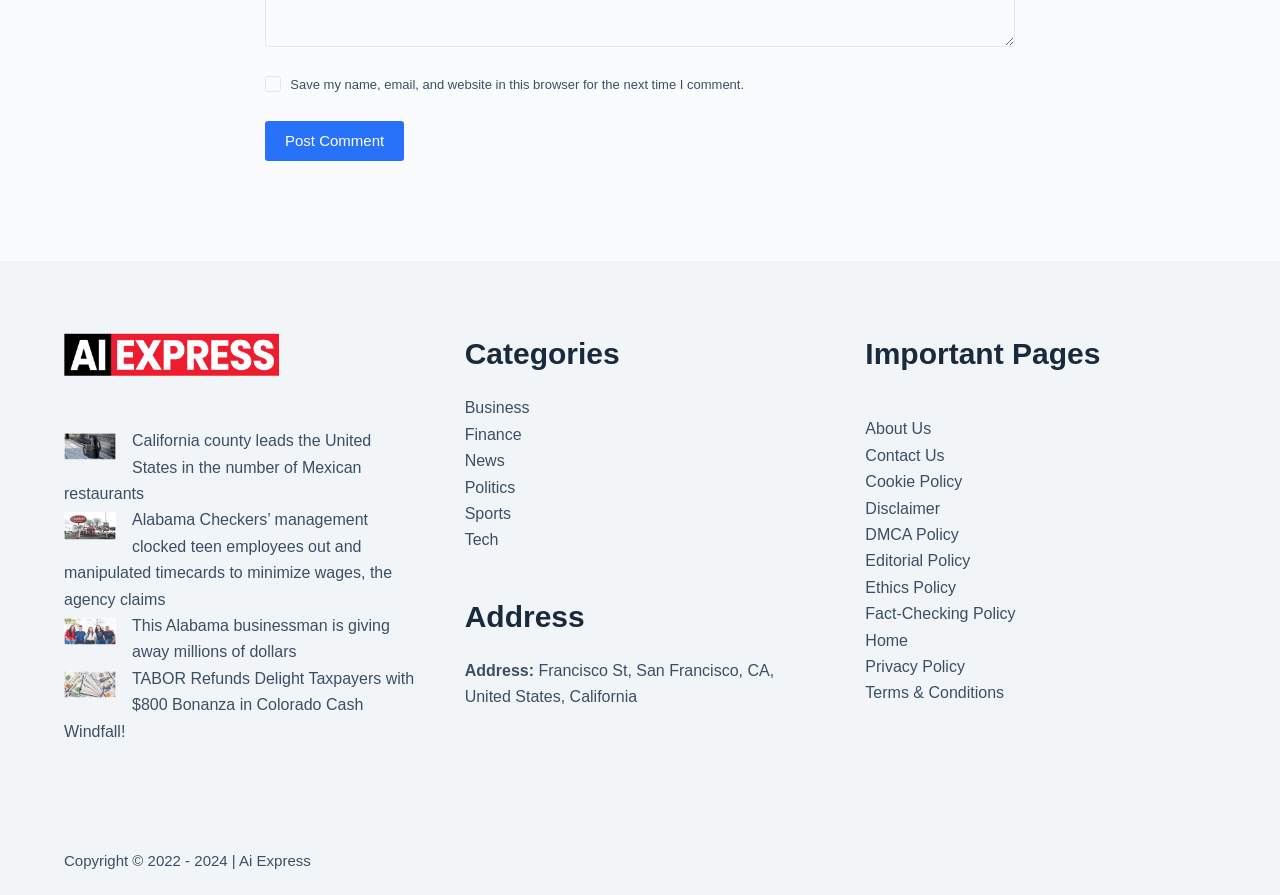Determine the bounding box coordinates for the element that should be clicked to follow this instruction: "Read about California county leading the United States in the number of Mexican restaurants". The coordinates should be given as four float numbers between 0 and 1, in the format [left, top, right, bottom].

[0.05, 0.484, 0.091, 0.514]